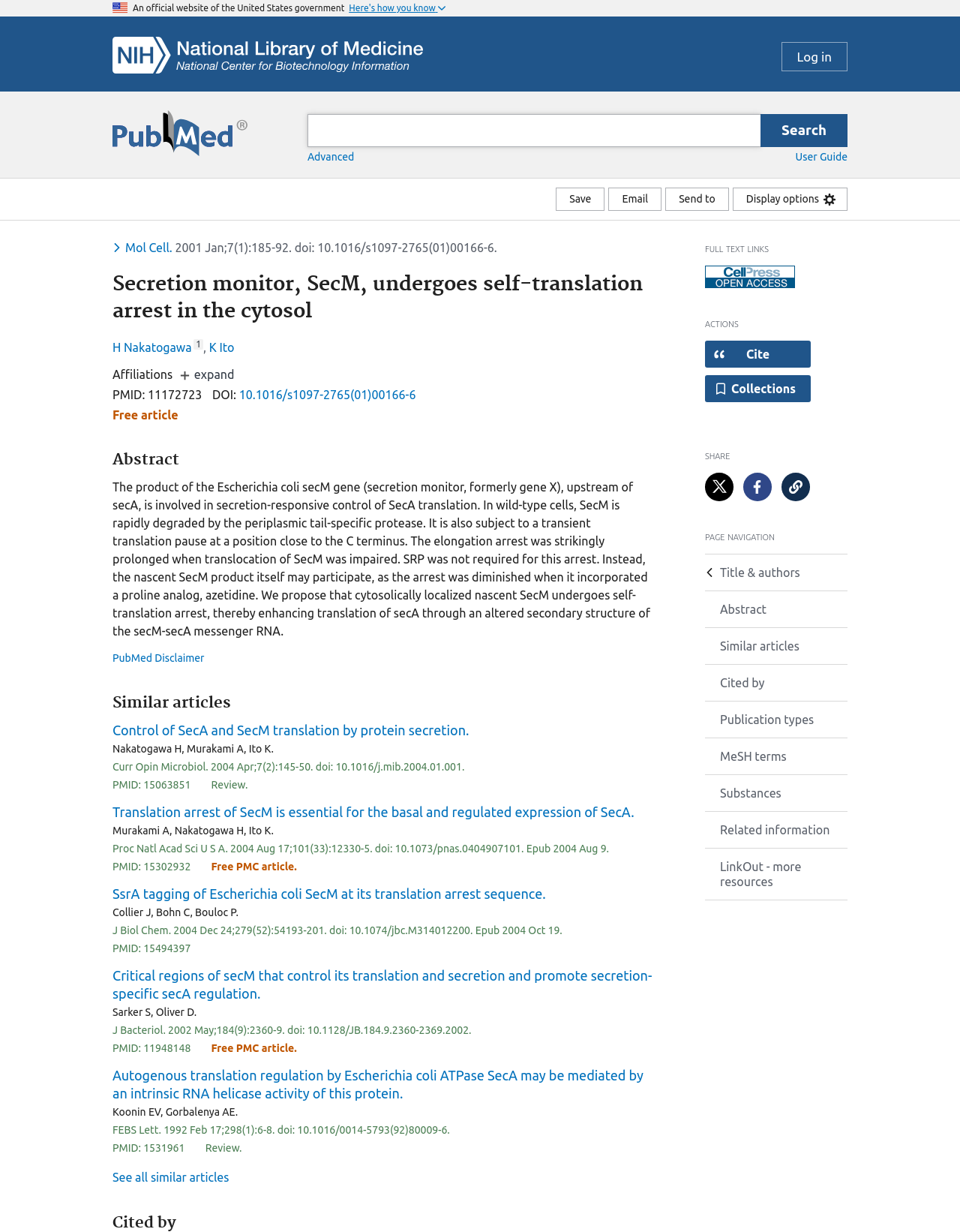Please identify the bounding box coordinates of the area I need to click to accomplish the following instruction: "Save the article".

[0.579, 0.152, 0.63, 0.171]